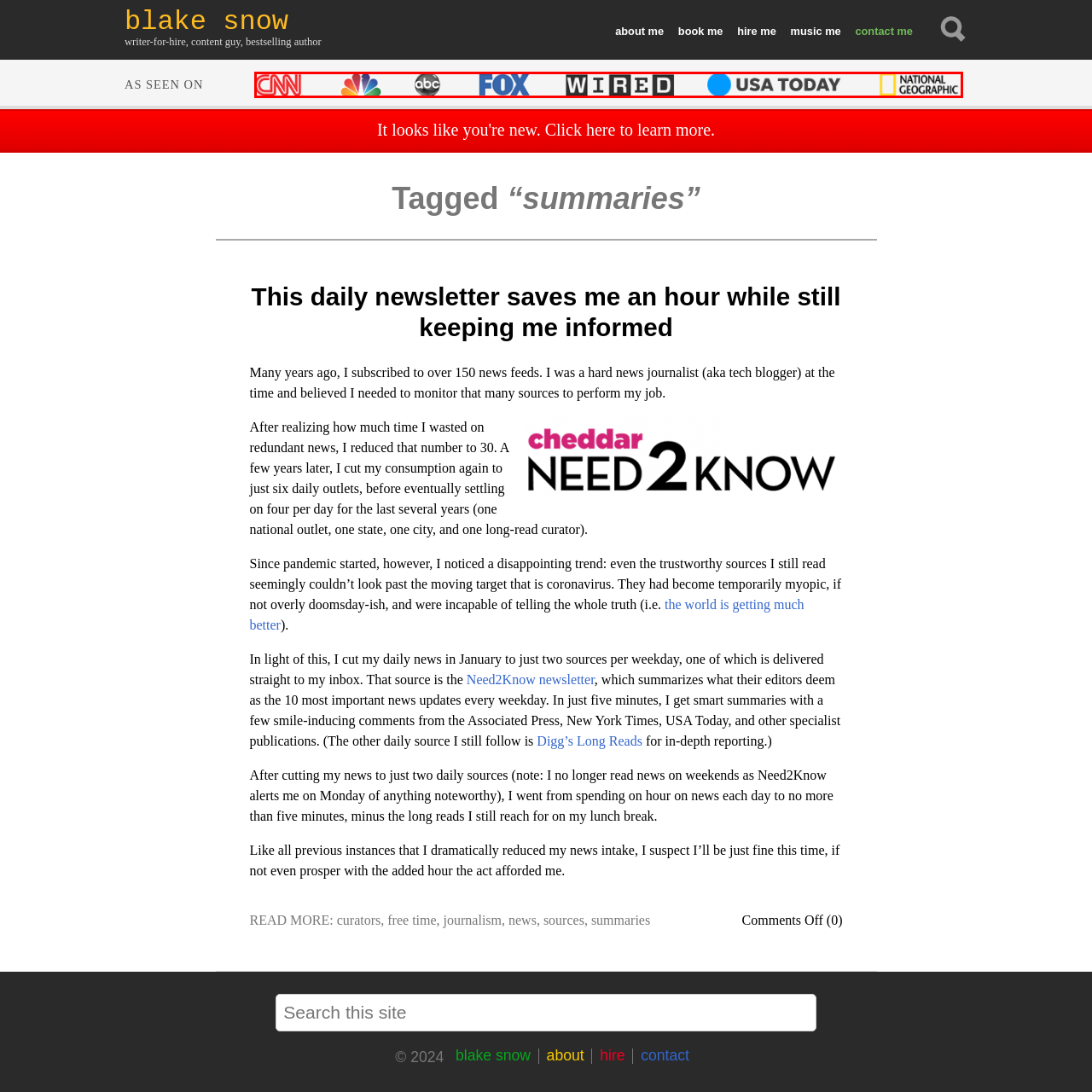Refer to the image within the red box and answer the question concisely with a single word or phrase: What is the purpose of showcasing the logos?

To highlight credentials